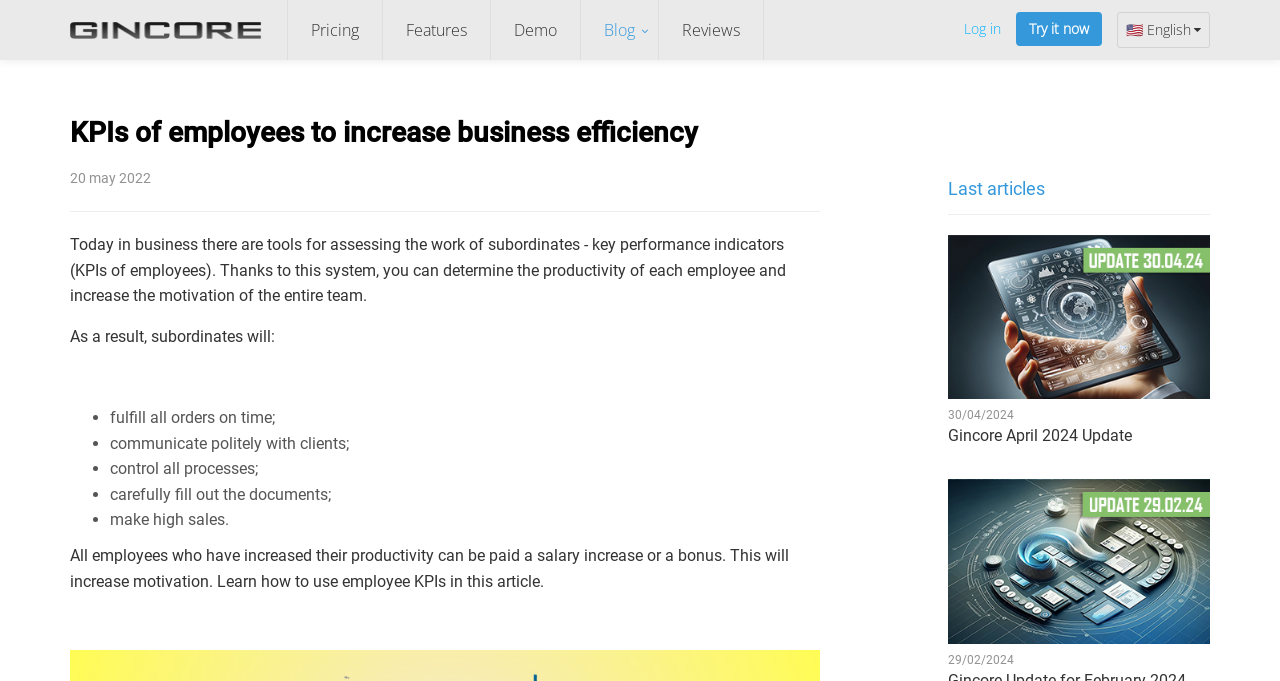What is the topic of the article?
Please answer the question with a single word or phrase, referencing the image.

Employee KPIs